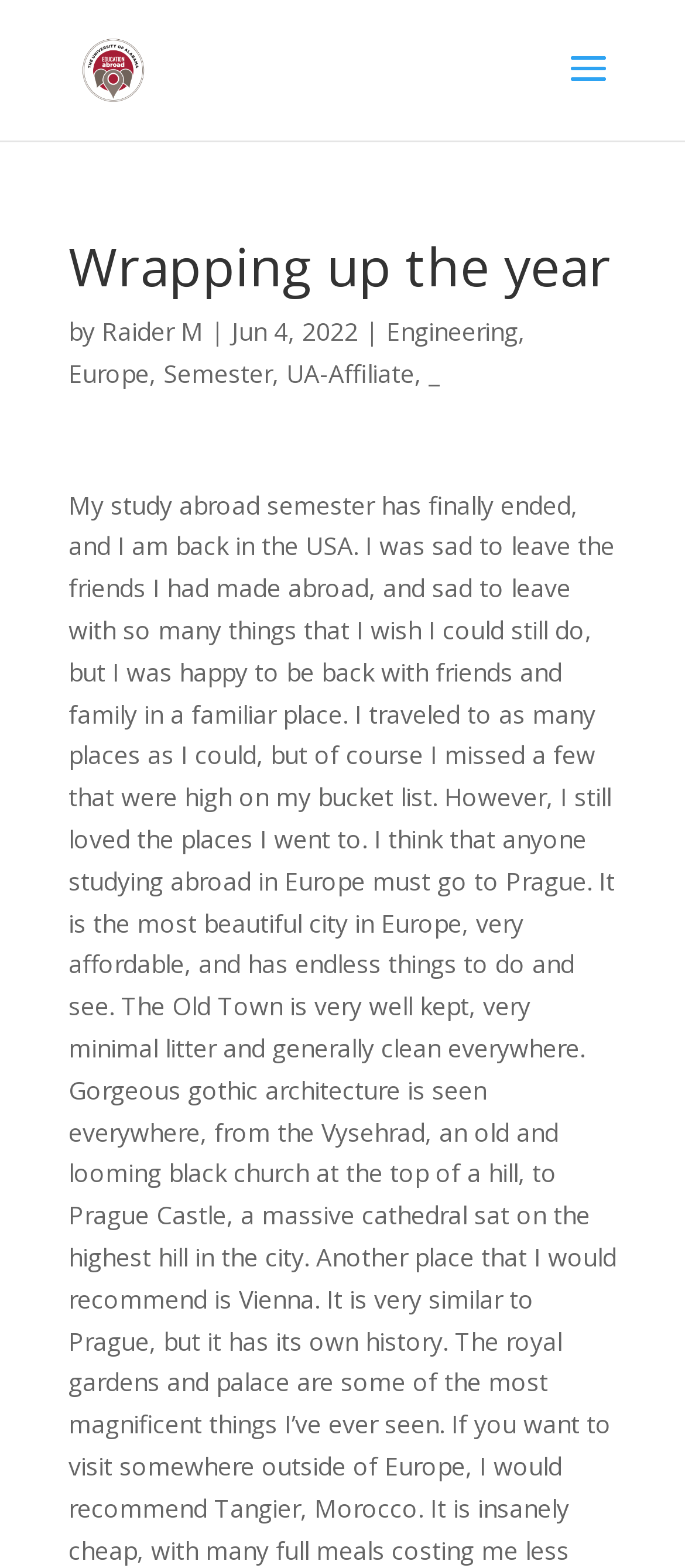Detail the features and information presented on the webpage.

The webpage appears to be a blog post or article about studying abroad with the University of Alabama. At the top left of the page, there is a link and an image, both with the text "Study Abroad with The University of Alabama". 

Below this, there is a search bar that spans across the majority of the page width. 

The main content of the page starts with a heading that reads "Wrapping up the year", which is positioned near the top center of the page. 

Below the heading, there is a line of text that includes the author's name, "Raider M", and the date "Jun 4, 2022". The author's name is a link, and the date is a static text. 

To the right of the author's name, there are several links, including "Engineering", "Europe", "Semester", and "UA-Affiliate", which are likely related to the study abroad program. These links are separated by commas. There is also a link with an underscore symbol.